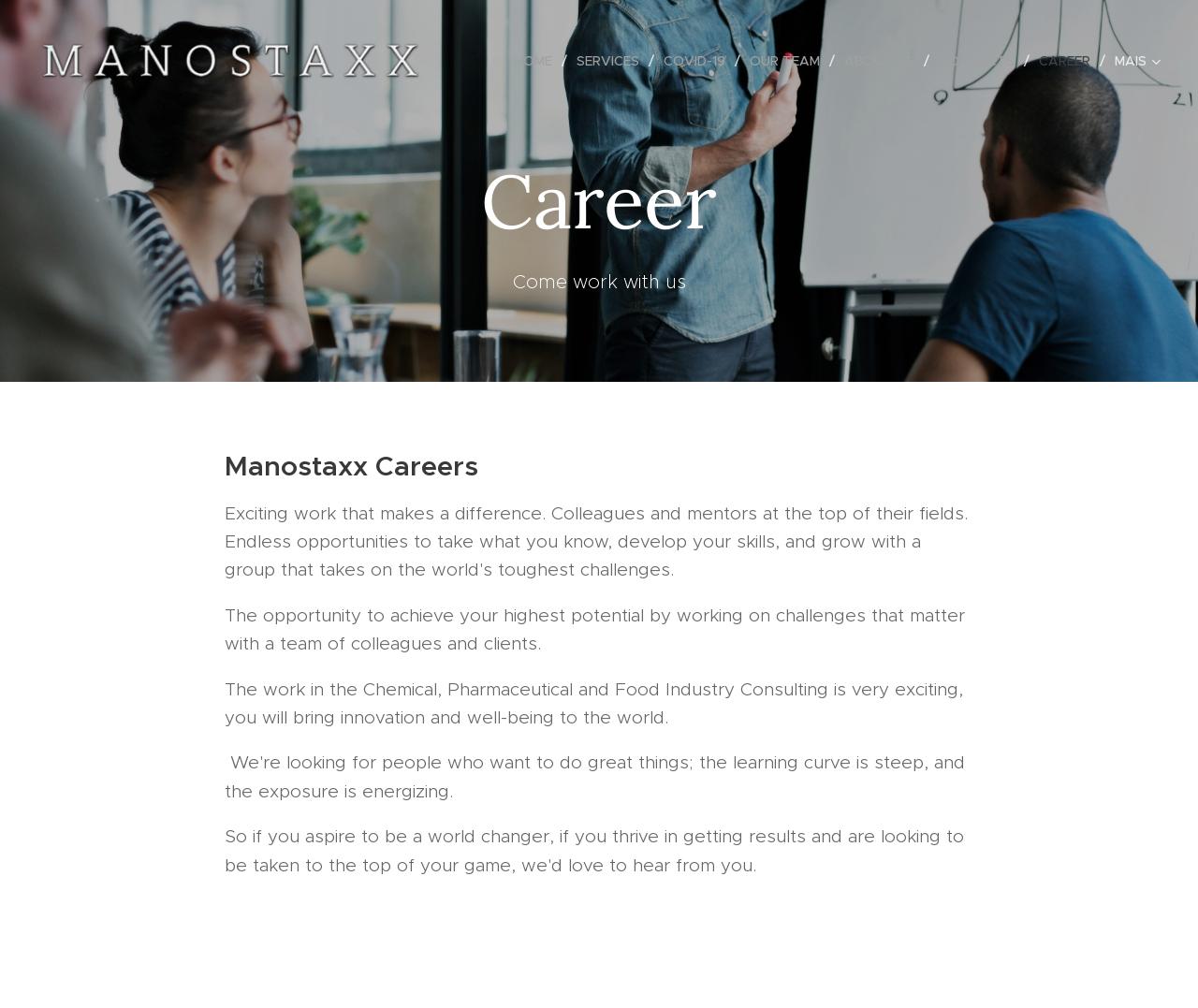Based on the visual content of the image, answer the question thoroughly: What industry is mentioned in the webpage?

I found a StaticText element with the text 'The work in the Chemical, Pharmaceutical and Food Industry Consulting is very exciting...', which suggests that the webpage is related to the Chemical, Pharmaceutical and Food Industry.